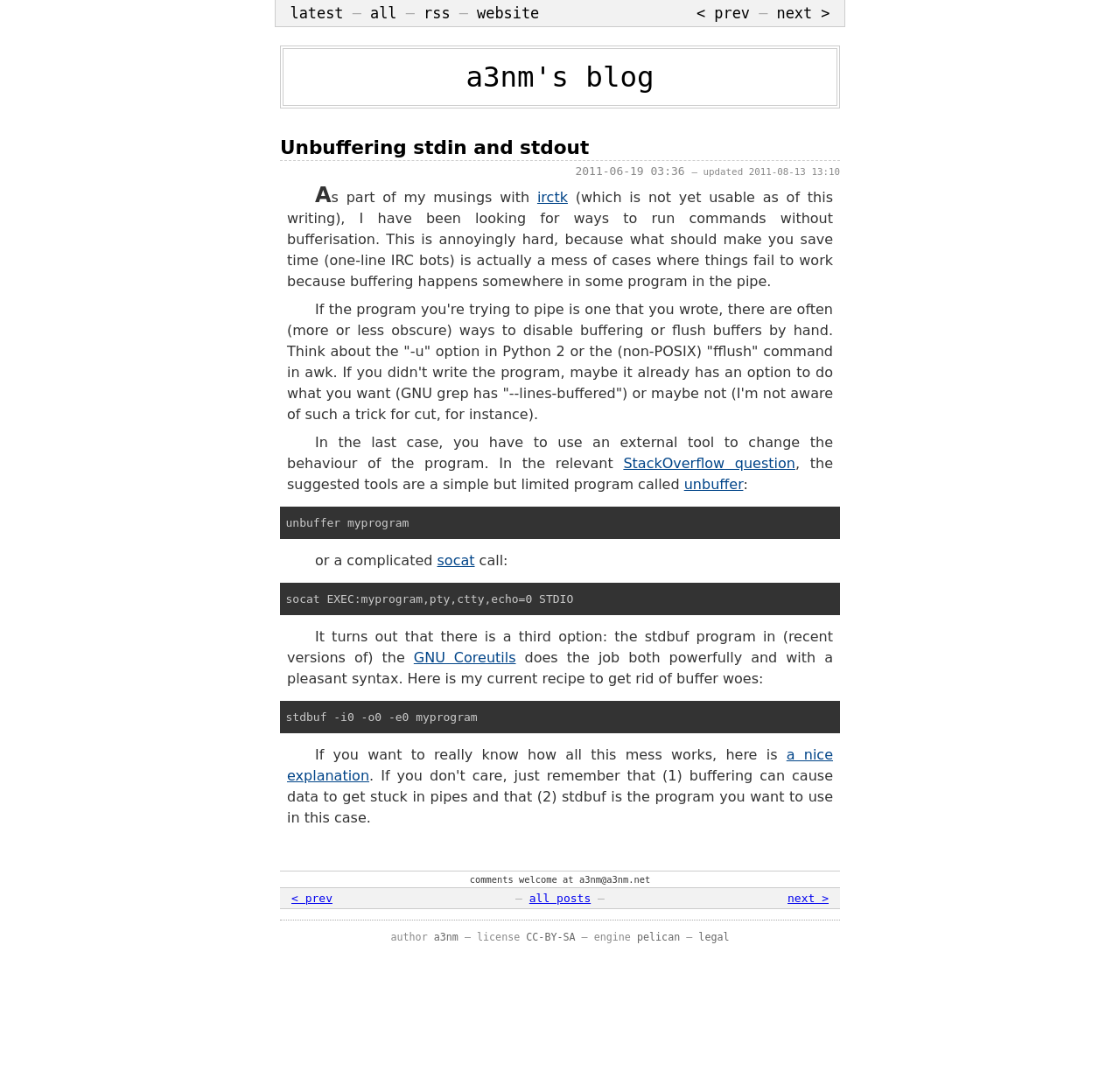Find the bounding box of the element with the following description: "pelican". The coordinates must be four float numbers between 0 and 1, formatted as [left, top, right, bottom].

[0.569, 0.858, 0.607, 0.87]